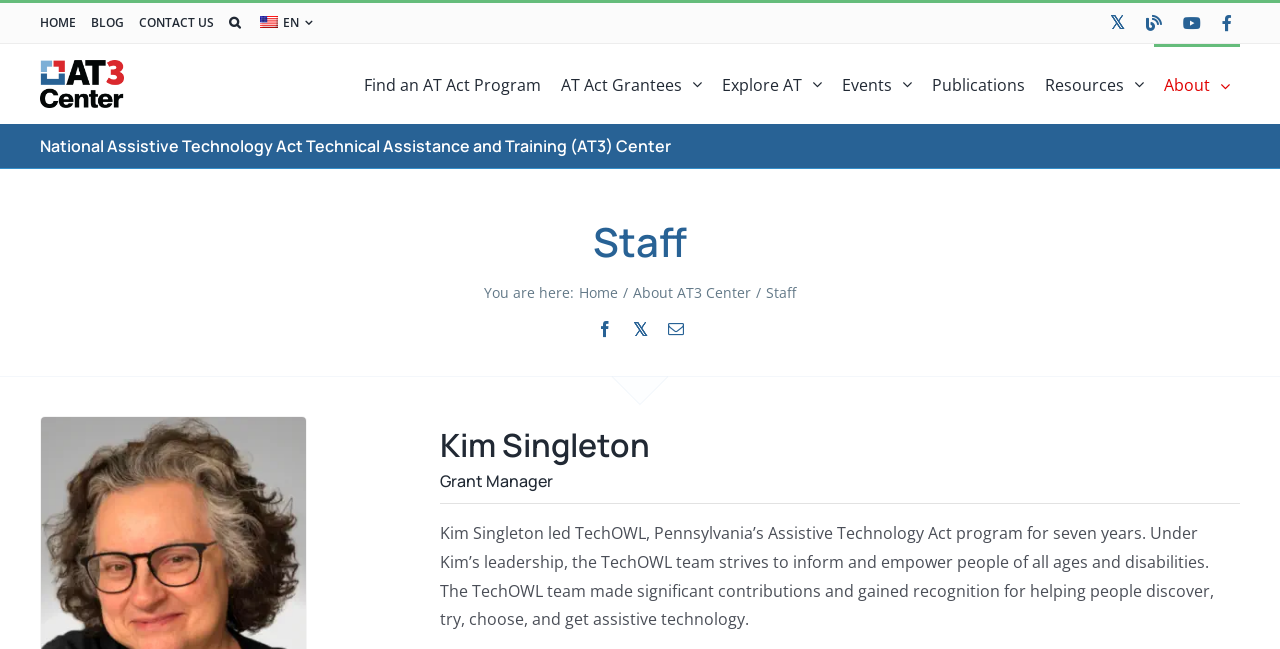Pinpoint the bounding box coordinates of the area that must be clicked to complete this instruction: "Search for something".

[0.179, 0.019, 0.187, 0.052]